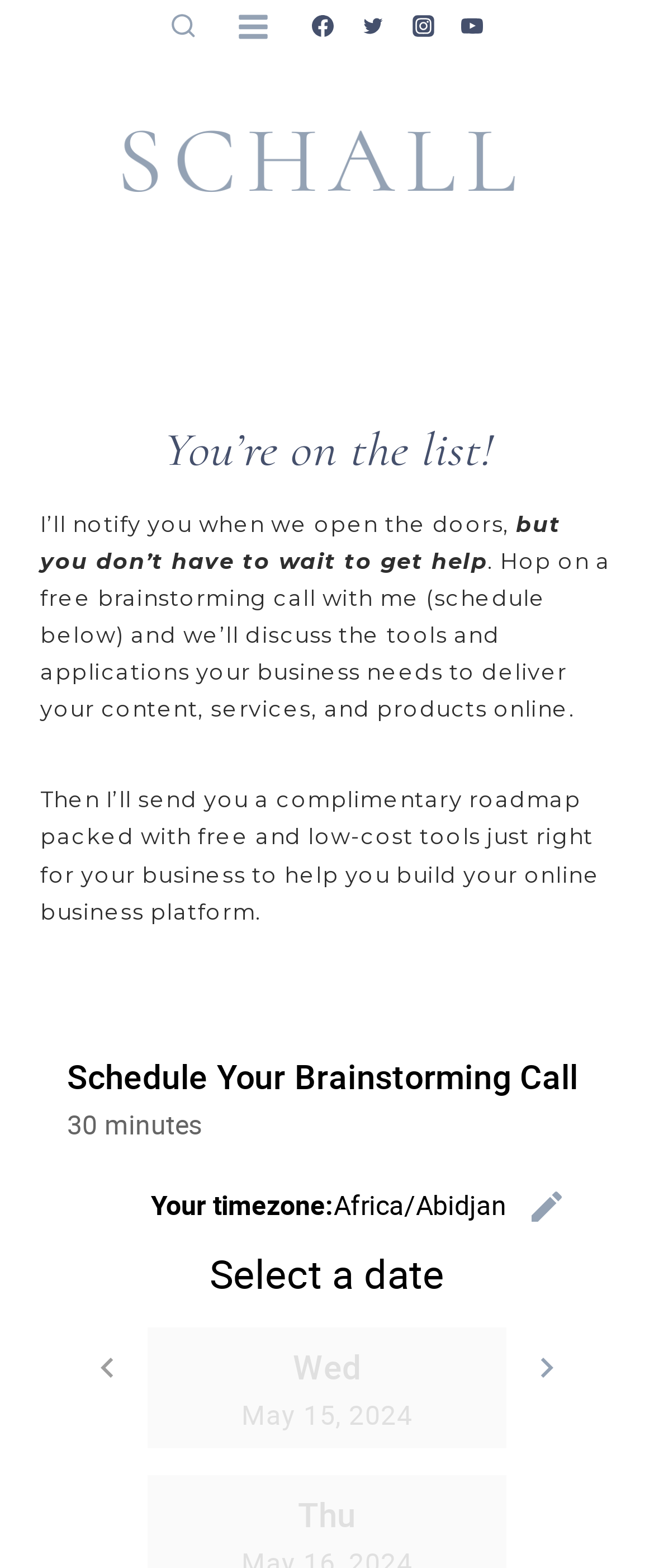Reply to the question below using a single word or brief phrase:
How many social media links are available?

4